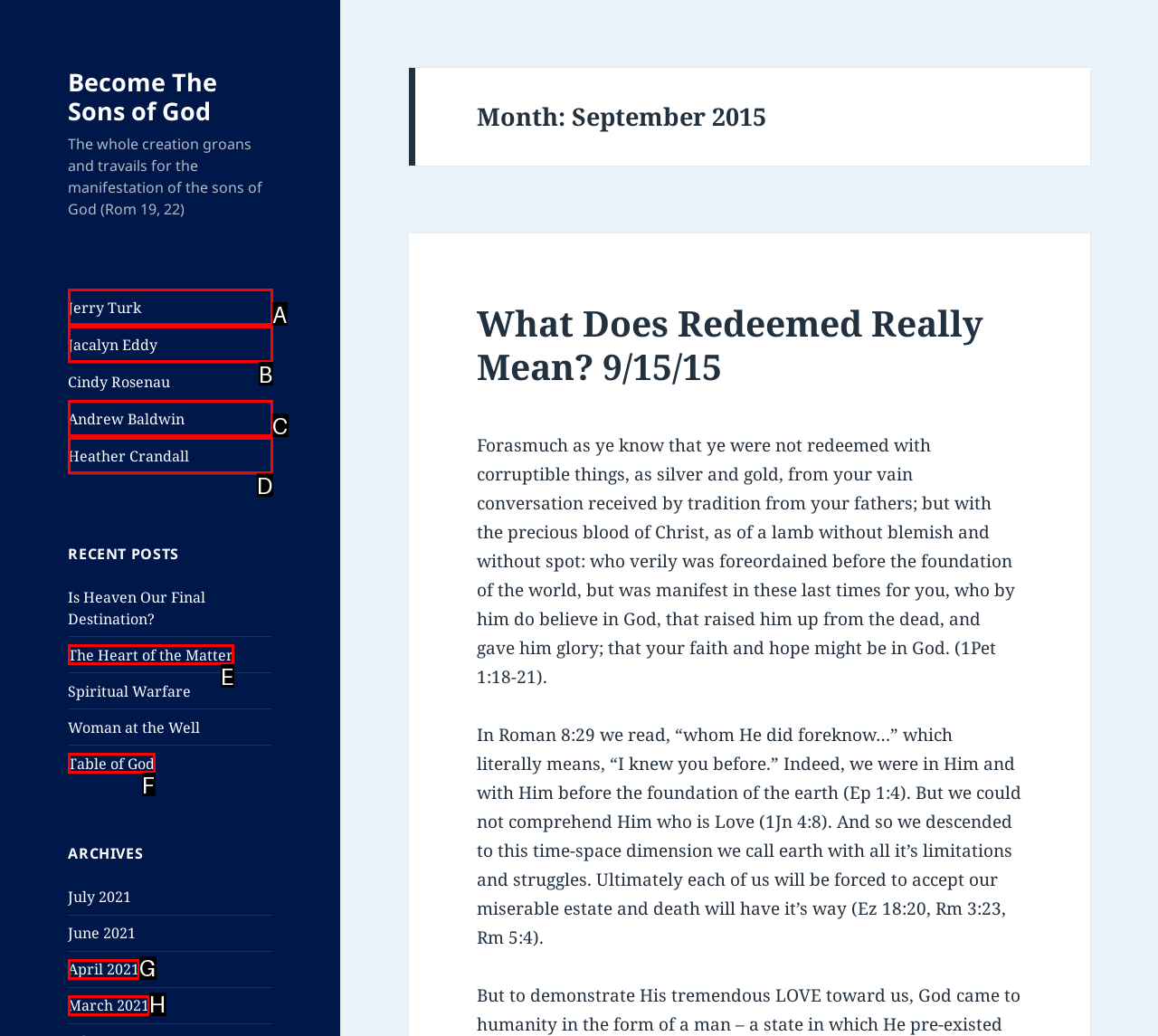Select the HTML element that corresponds to the description: About us
Reply with the letter of the correct option from the given choices.

None